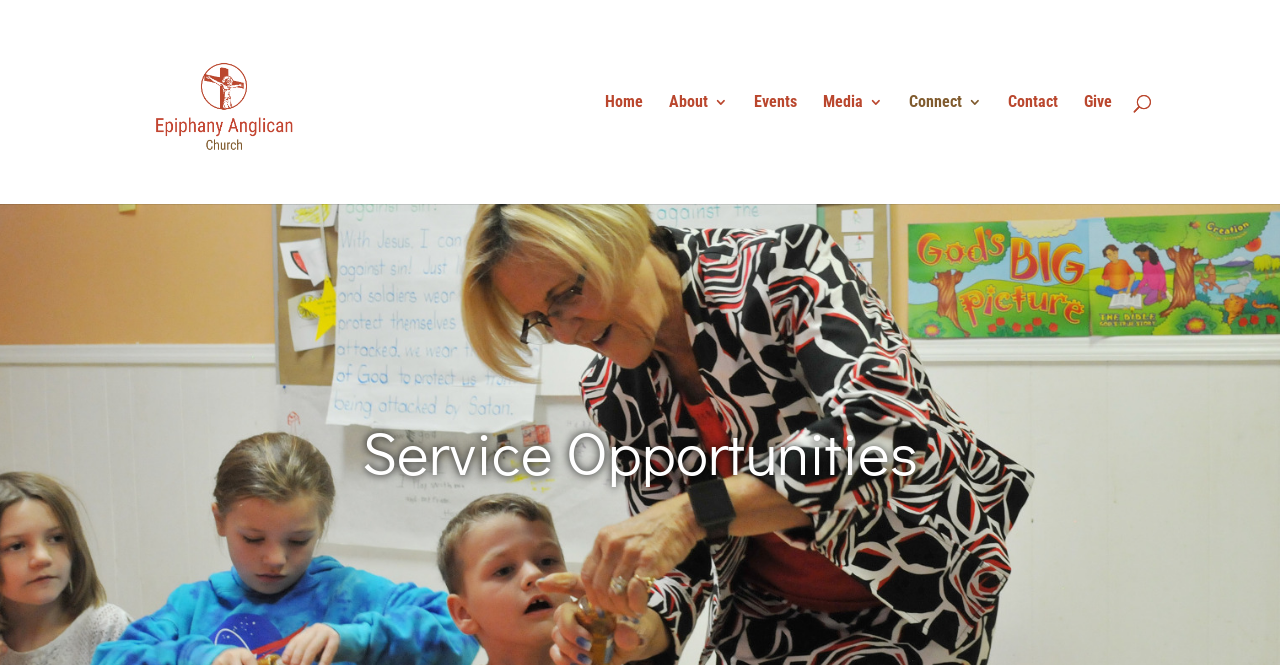How many navigation links are there?
Look at the screenshot and give a one-word or phrase answer.

7